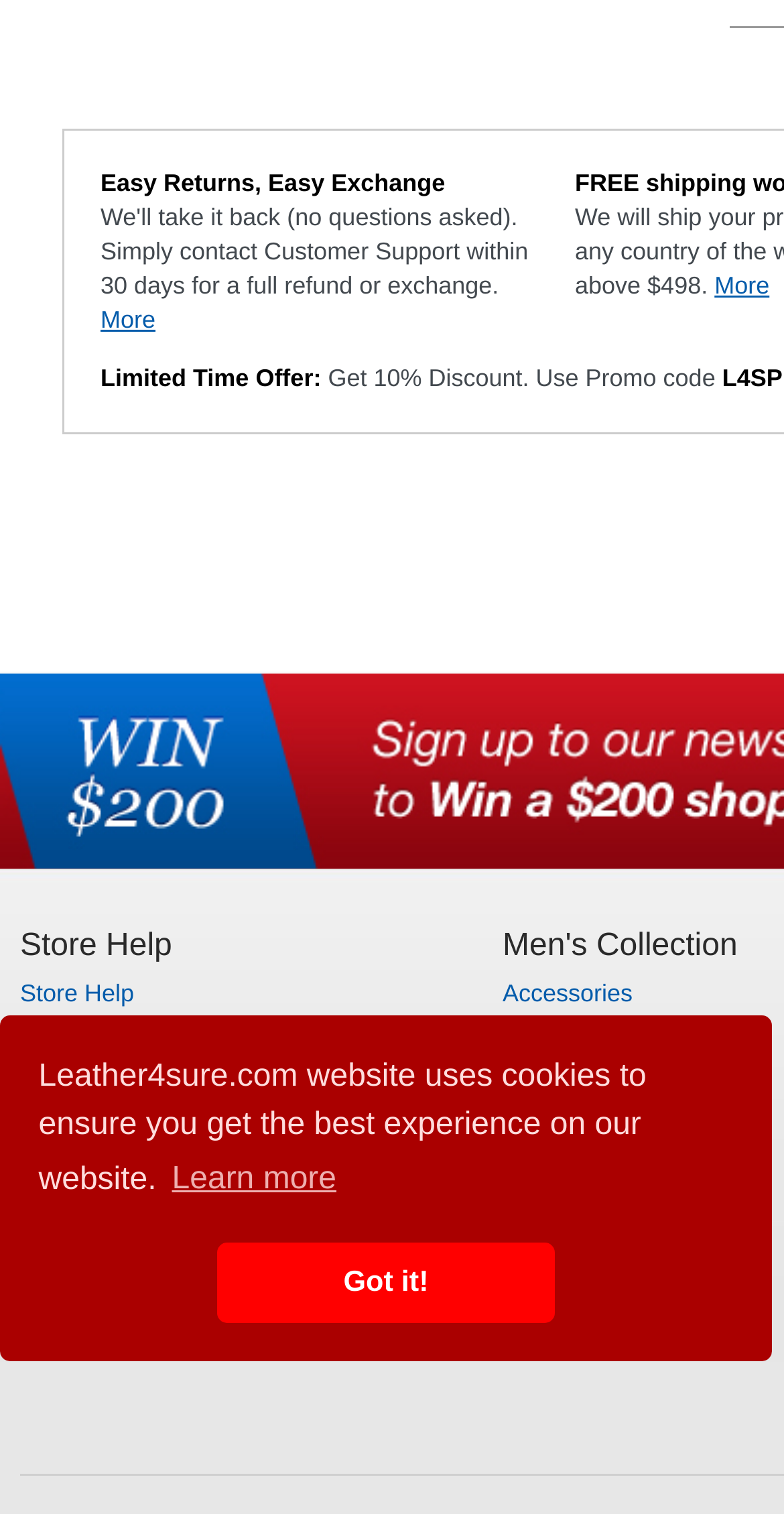Look at the image and give a detailed response to the following question: What is the current promotional offer?

The website is currently offering a limited time promotional offer, which is mentioned on the page as 'Get 10% Discount. Use Promo code', indicating that customers can avail a 10% discount on their purchases by using a promo code.